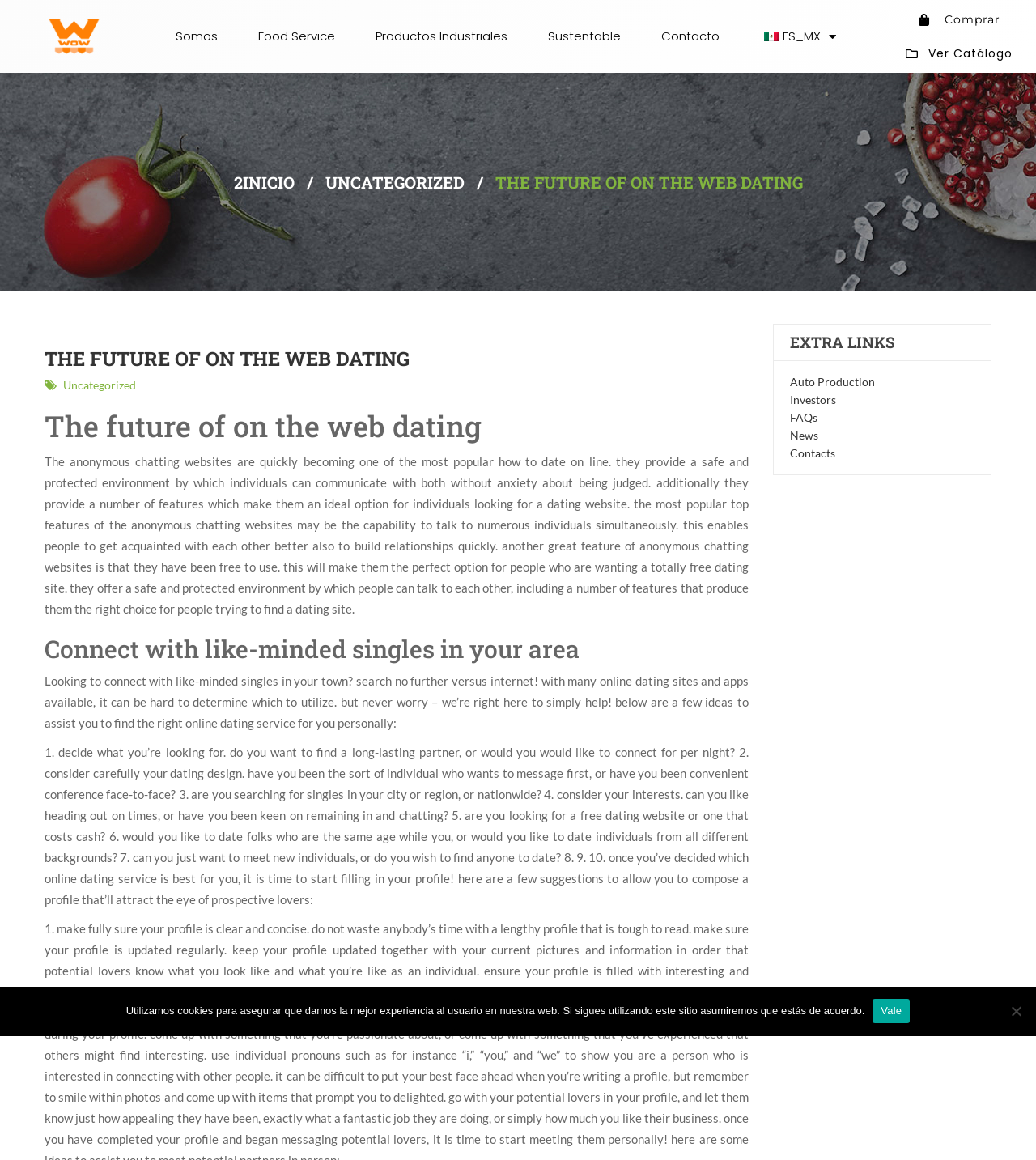Find and specify the bounding box coordinates that correspond to the clickable region for the instruction: "Click the 'Connect with like-minded singles in your area' heading".

[0.043, 0.548, 0.723, 0.571]